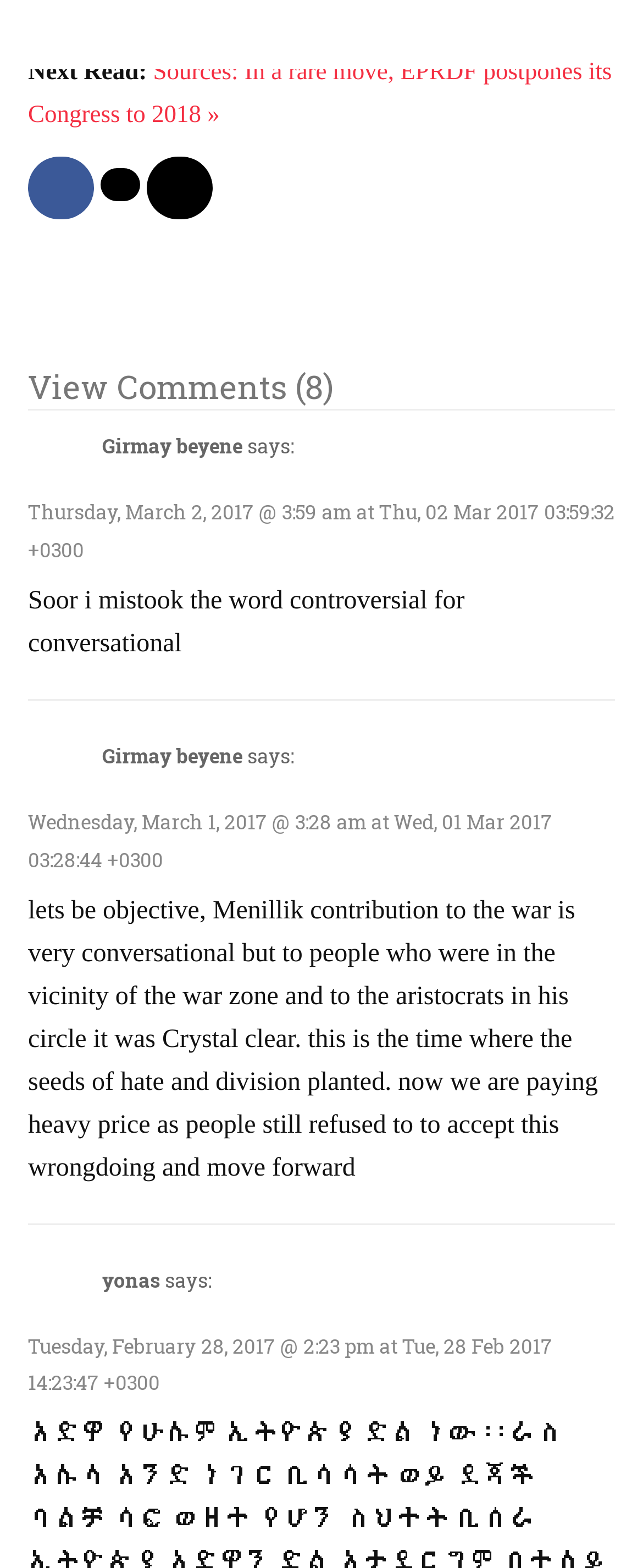What is the date of the second comment?
Please elaborate on the answer to the question with detailed information.

The date of the second comment can be found in the link 'Wednesday, March 1, 2017 @ 3:28 am at Wed, 01 Mar 2017 03:28:44 +0300' which indicates that the second comment was made on Wednesday, March 1, 2017.